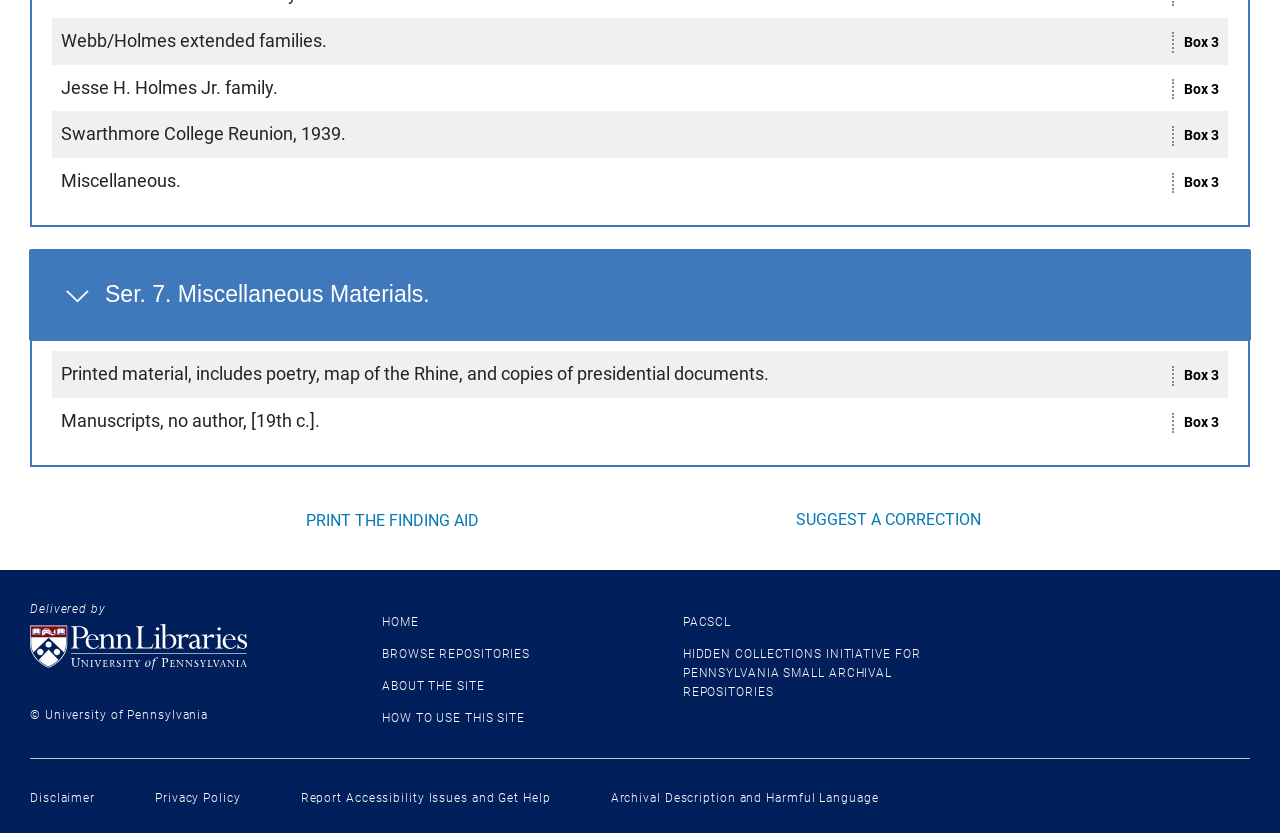Please answer the following question using a single word or phrase: 
What is the title of the series?

Ser. 7. Miscellaneous Materials